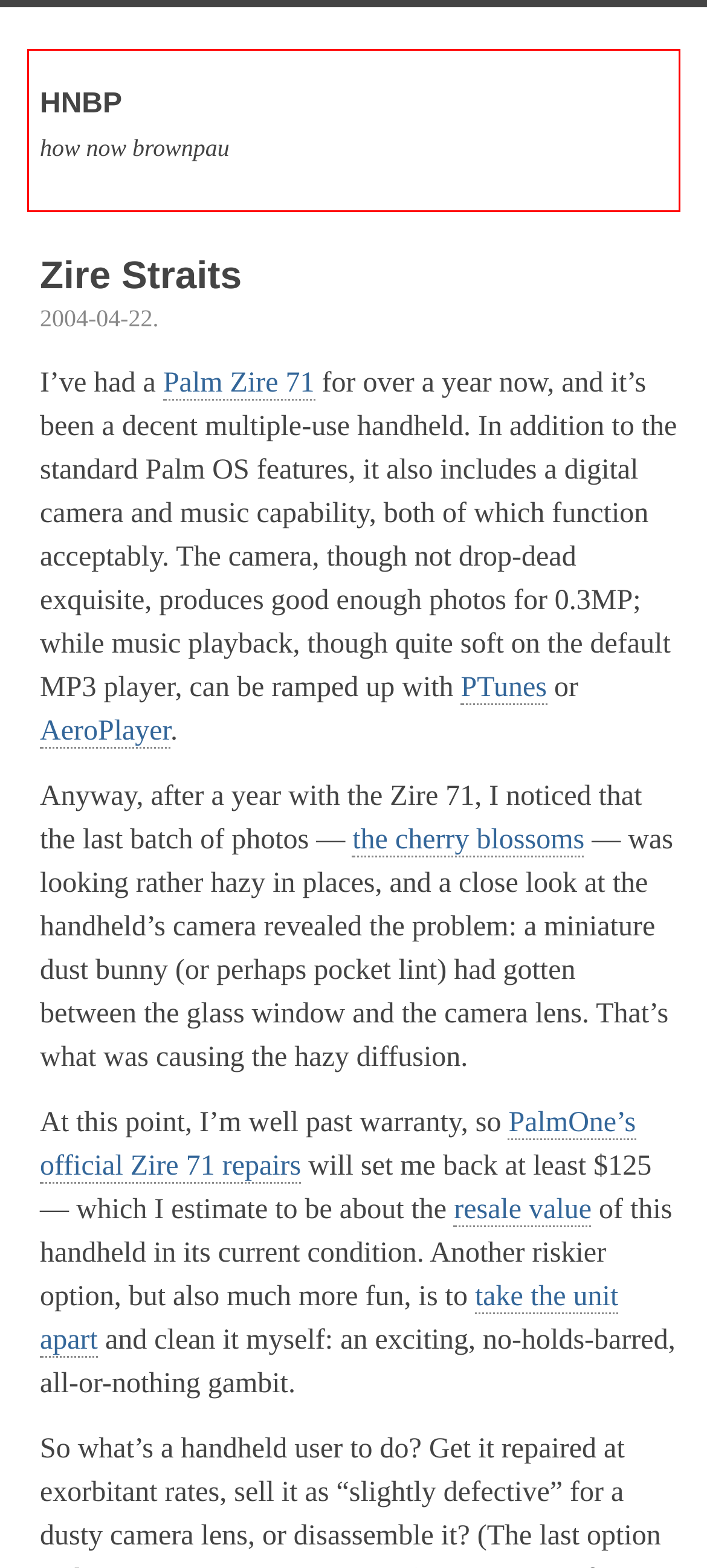Take a look at the provided webpage screenshot featuring a red bounding box around an element. Select the most appropriate webpage description for the page that loads after clicking on the element inside the red bounding box. Here are the candidates:
A. CVS Brats  —  HNBP
B. About  —  HNBP
C. Gethightech.com is for sale - PerfectDomain.com
D. palm  —  HNBP
E. Meat  —  HNBP
F. More  —  HNBP
G. Archives  —  HNBP
H. HNBP

H